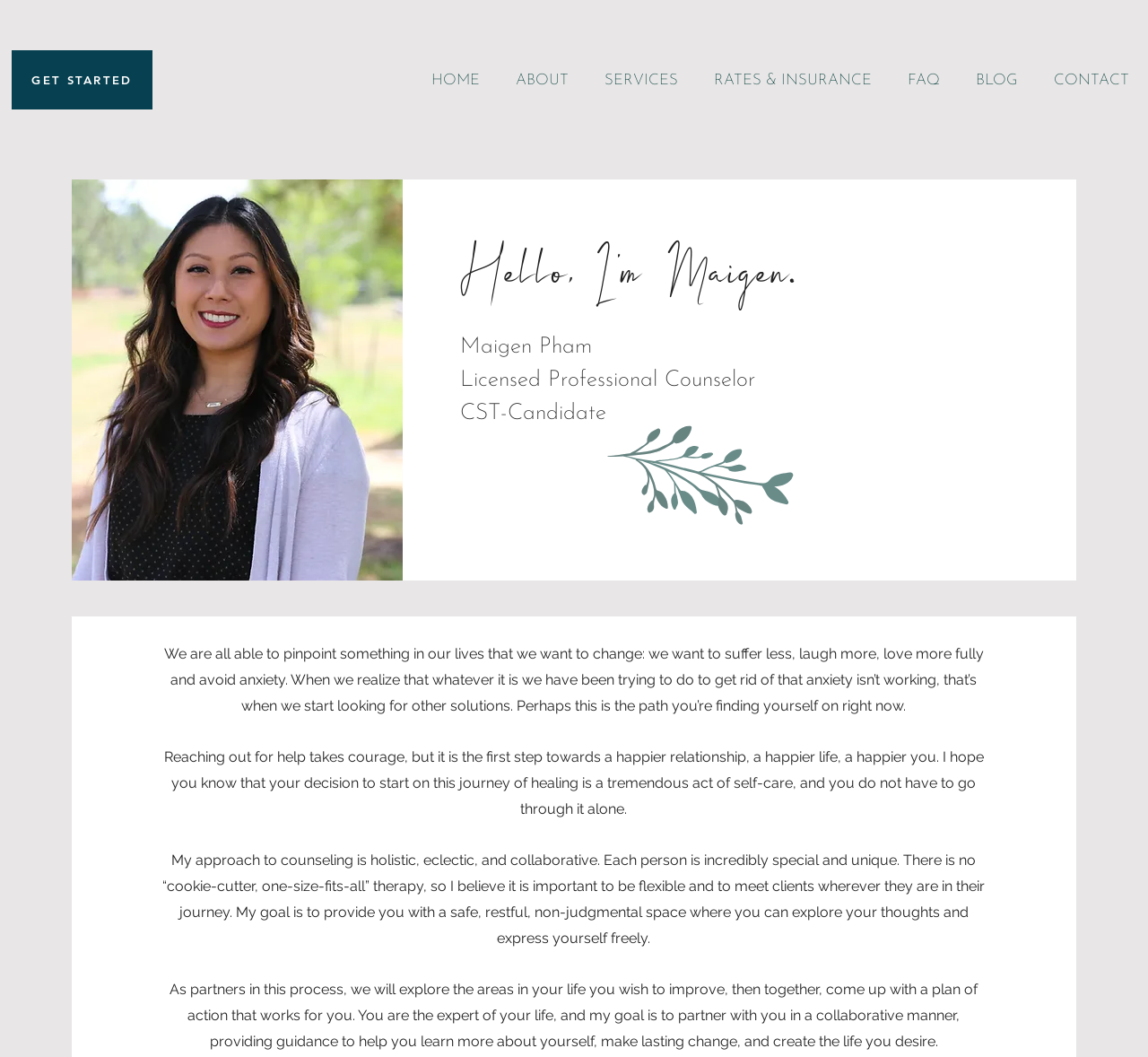Please reply to the following question using a single word or phrase: 
What is the approach to counseling?

Holistic, eclectic, and collaborative